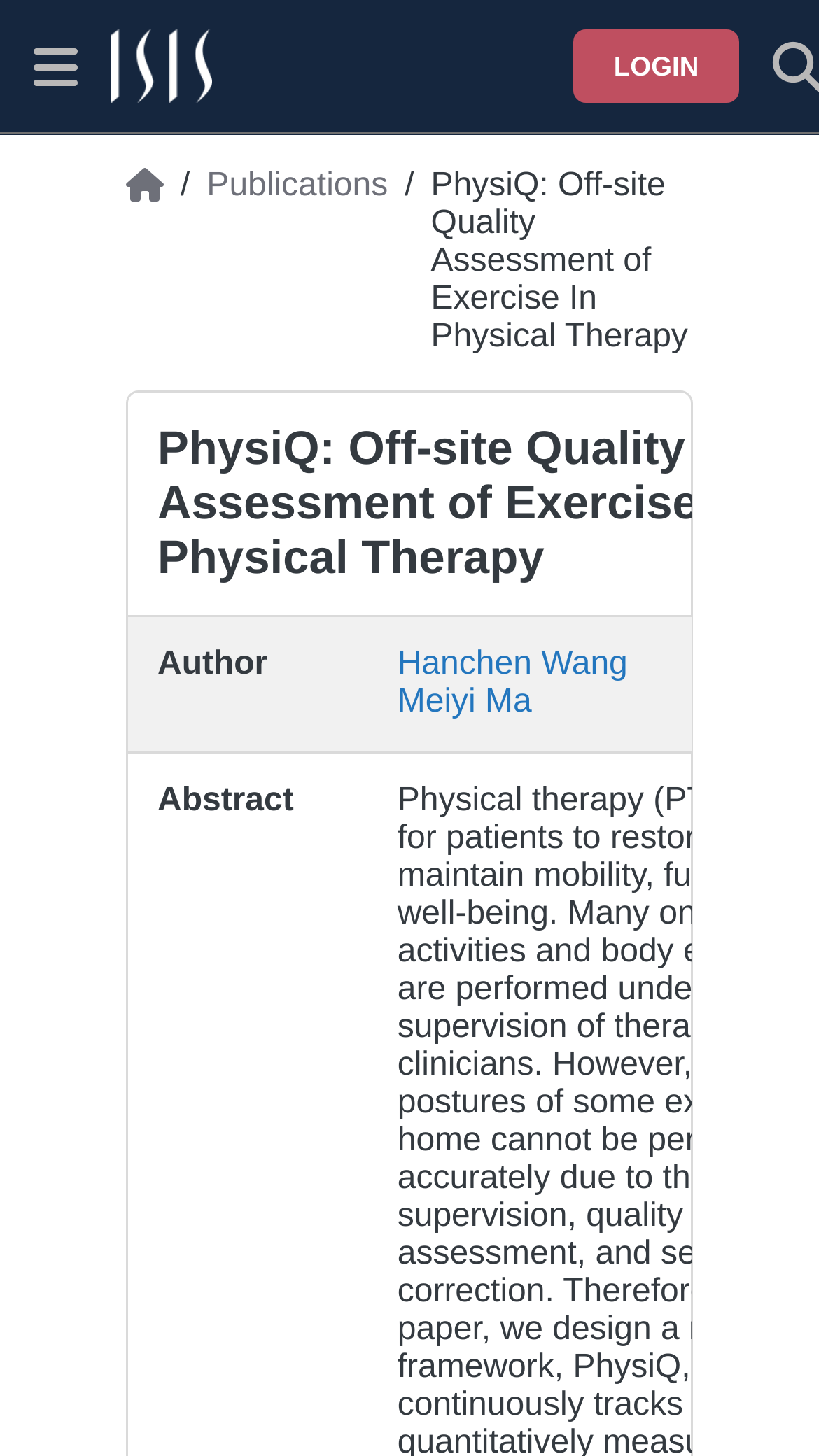Using the webpage screenshot, find the UI element described by Hanchen Wang. Provide the bounding box coordinates in the format (top-left x, top-left y, bottom-right x, bottom-right y), ensuring all values are floating point numbers between 0 and 1.

[0.485, 0.444, 0.767, 0.469]